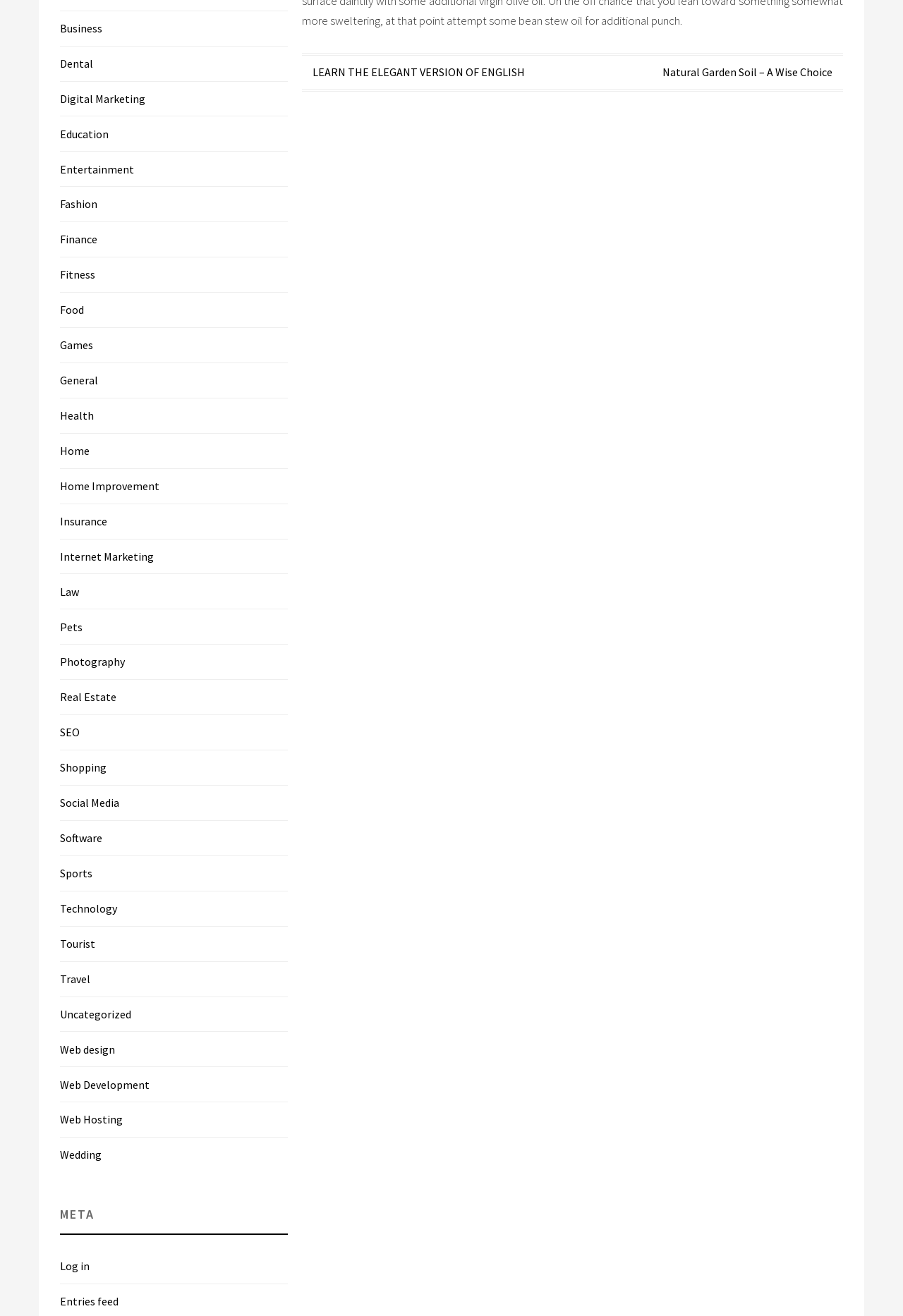Using the elements shown in the image, answer the question comprehensively: What is the name of the second post in the navigation?

The navigation has a heading 'Post navigation' and two links under it. The first link is 'LEARN THE ELEGANT VERSION OF ENGLISH' and the second link is 'Natural Garden Soil – A Wise Choice'.